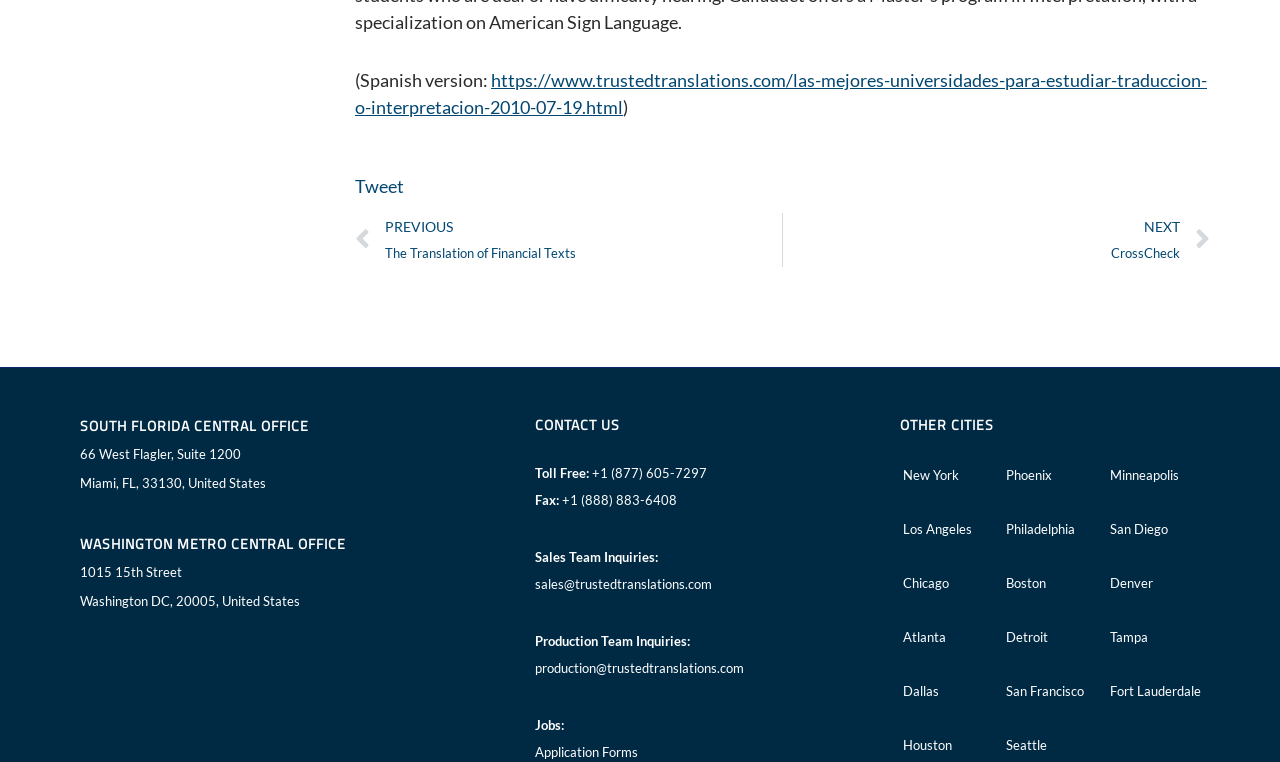What is the language of the alternative version?
Examine the screenshot and reply with a single word or phrase.

Spanish